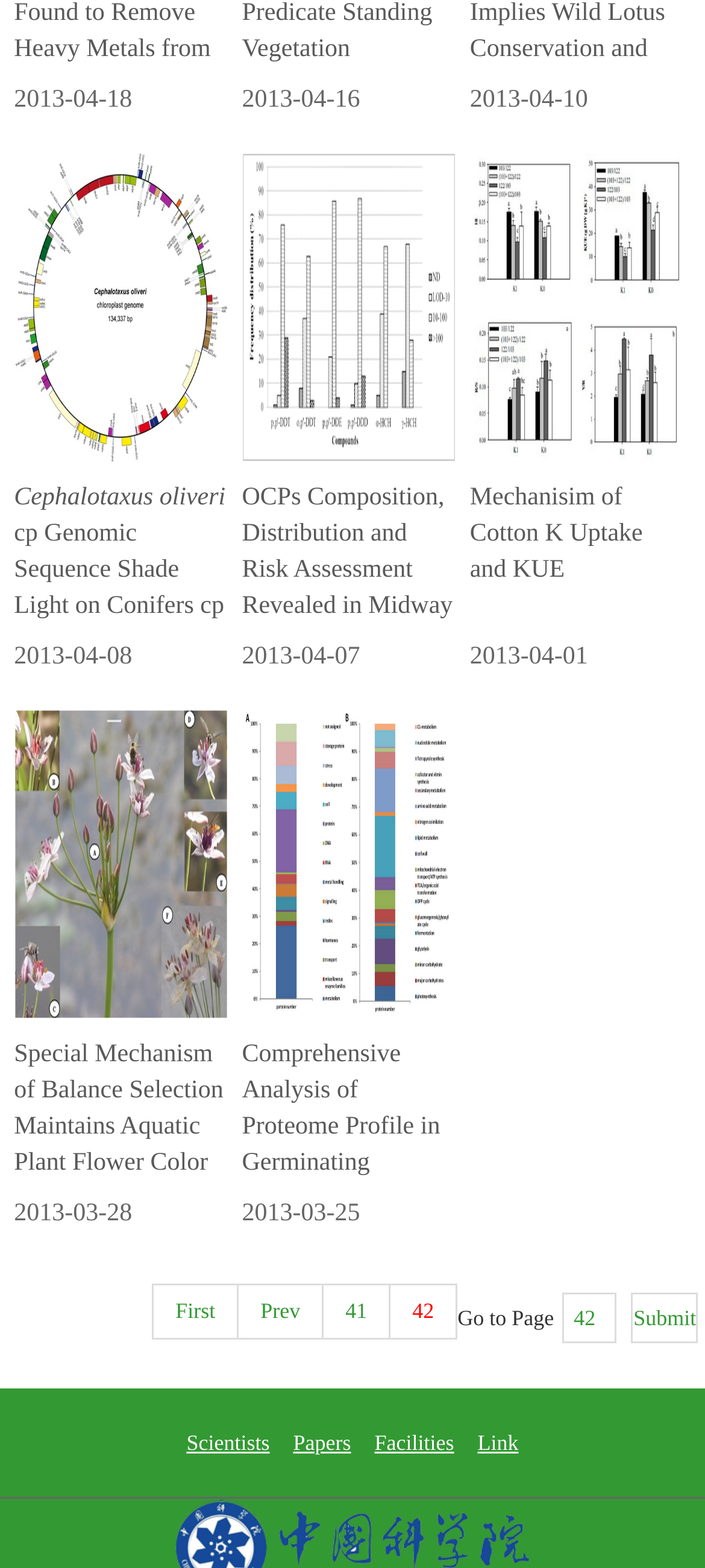Provide the bounding box coordinates in the format (top-left x, top-left y, bottom-right x, bottom-right y). All values are floating point numbers between 0 and 1. Determine the bounding box coordinate of the UI element described as: parent_node: Go to Page value="Submit"

[0.896, 0.824, 0.99, 0.856]